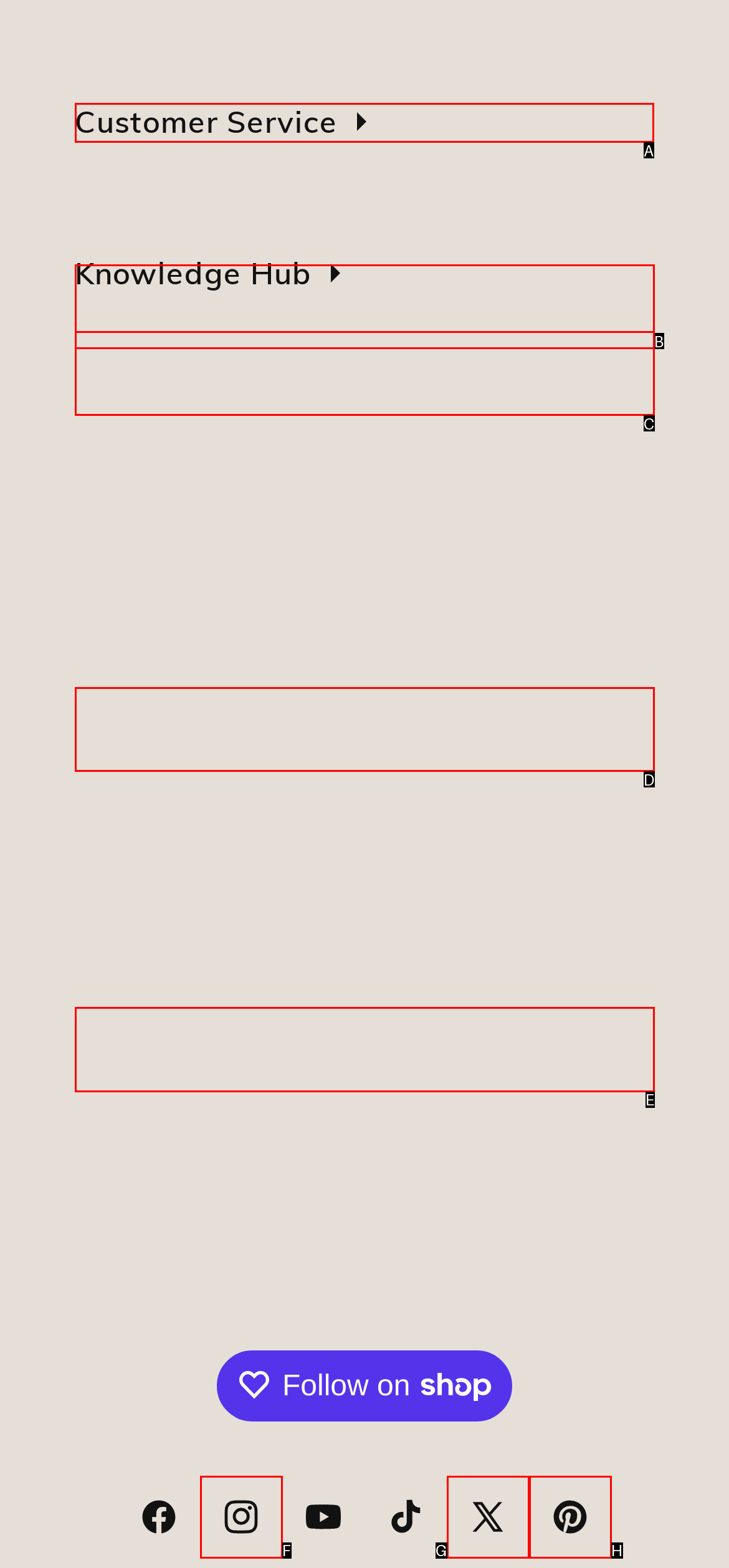Indicate the HTML element to be clicked to accomplish this task: View Customer Service Respond using the letter of the correct option.

A